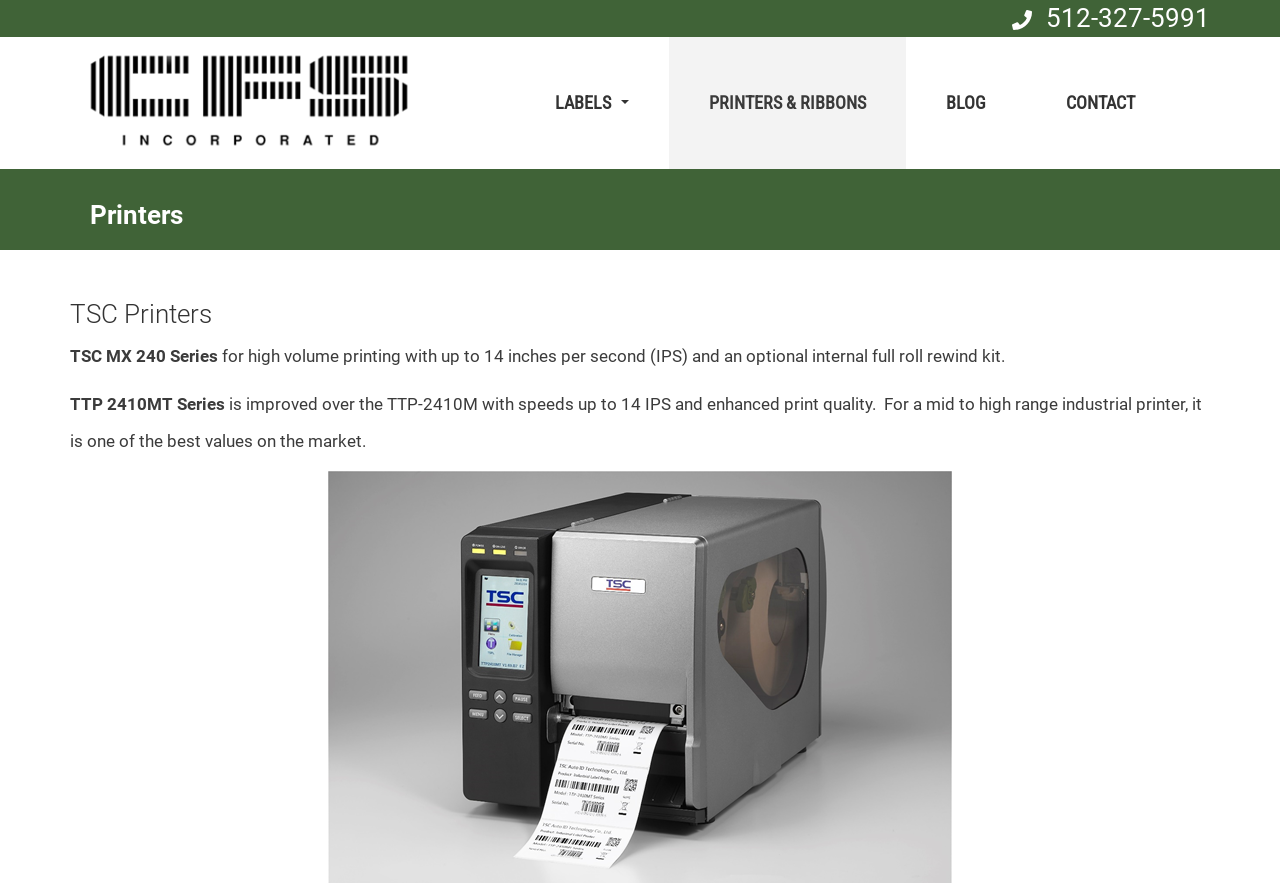Respond with a single word or phrase:
What is the phone number on the webpage?

512-327-5991